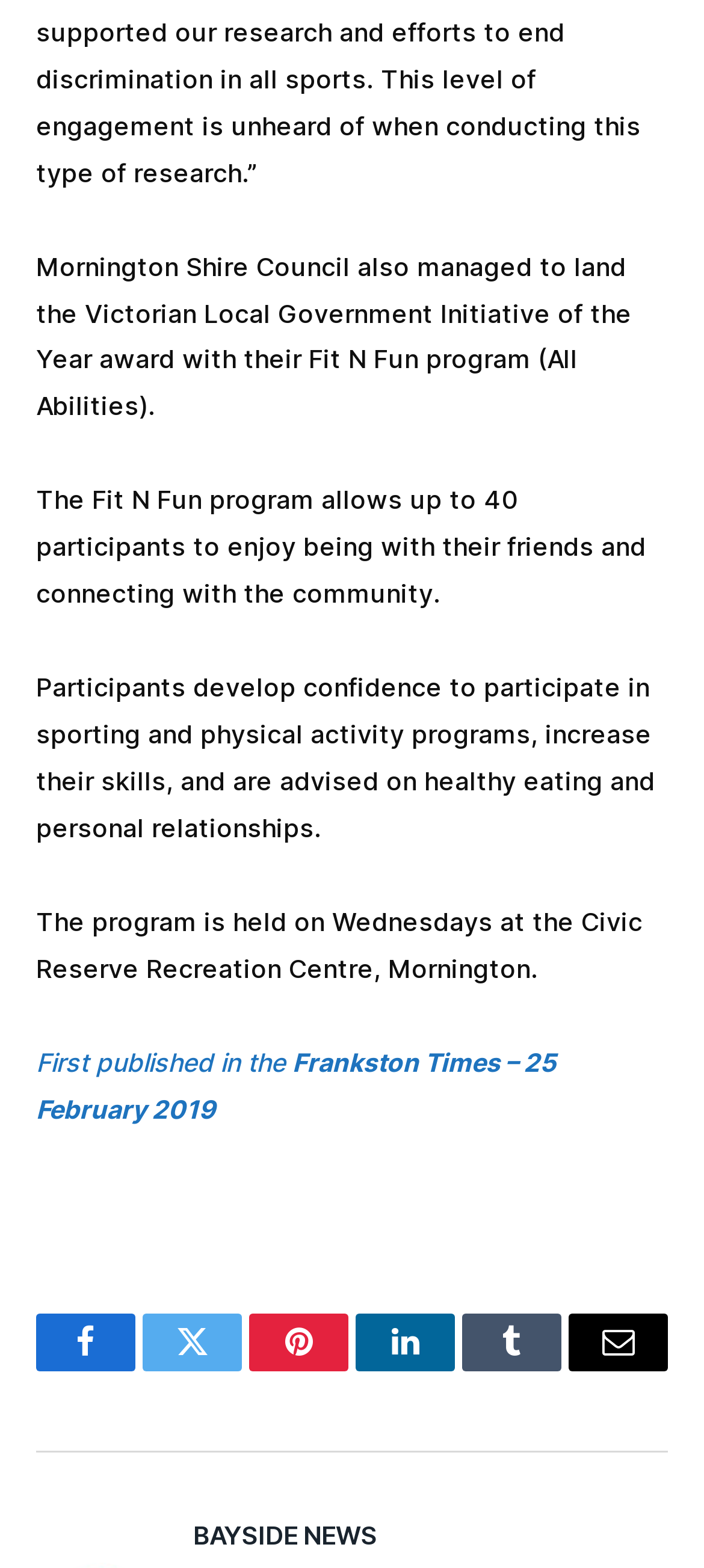Locate the bounding box coordinates of the UI element described by: "Tumblr". The bounding box coordinates should consist of four float numbers between 0 and 1, i.e., [left, top, right, bottom].

[0.656, 0.838, 0.797, 0.875]